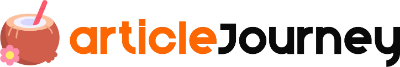Describe the important features and context of the image with as much detail as possible.

The image displays the logo of "articleJourney," which features a playful and vibrant design. The logo consists of a stylized coconut drink with a straw, adorned with a flower, paired with the text "articleJourney" where the words are designed in two distinct colors: "article" in orange and "Journey" in bold black. This combination reflects a lively and inviting theme, suggesting a diverse range of engaging content related to lifestyle and personal growth. The overall aesthetic is designed to attract readers and convey a sense of adventure in exploring various topics.